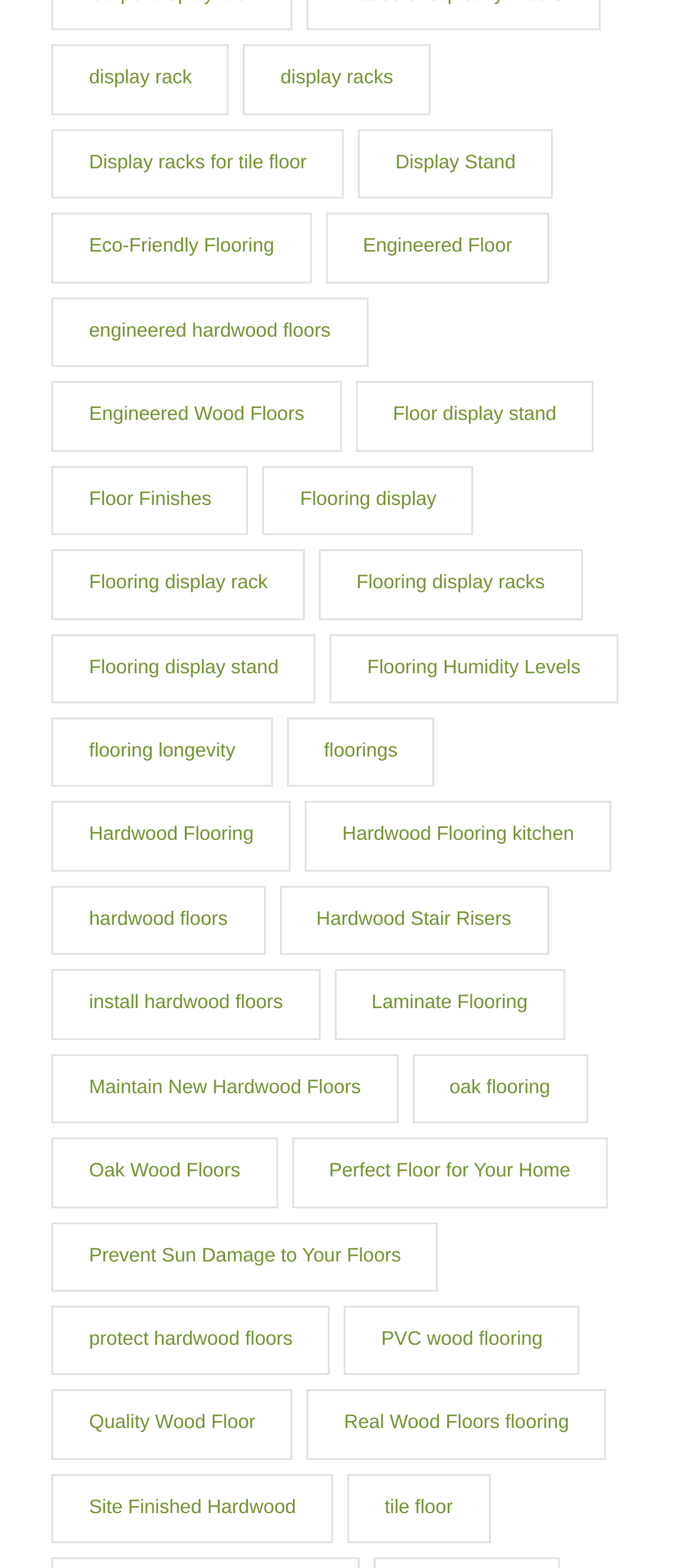How many links are related to hardwood floors?
Please provide a single word or phrase based on the screenshot.

5